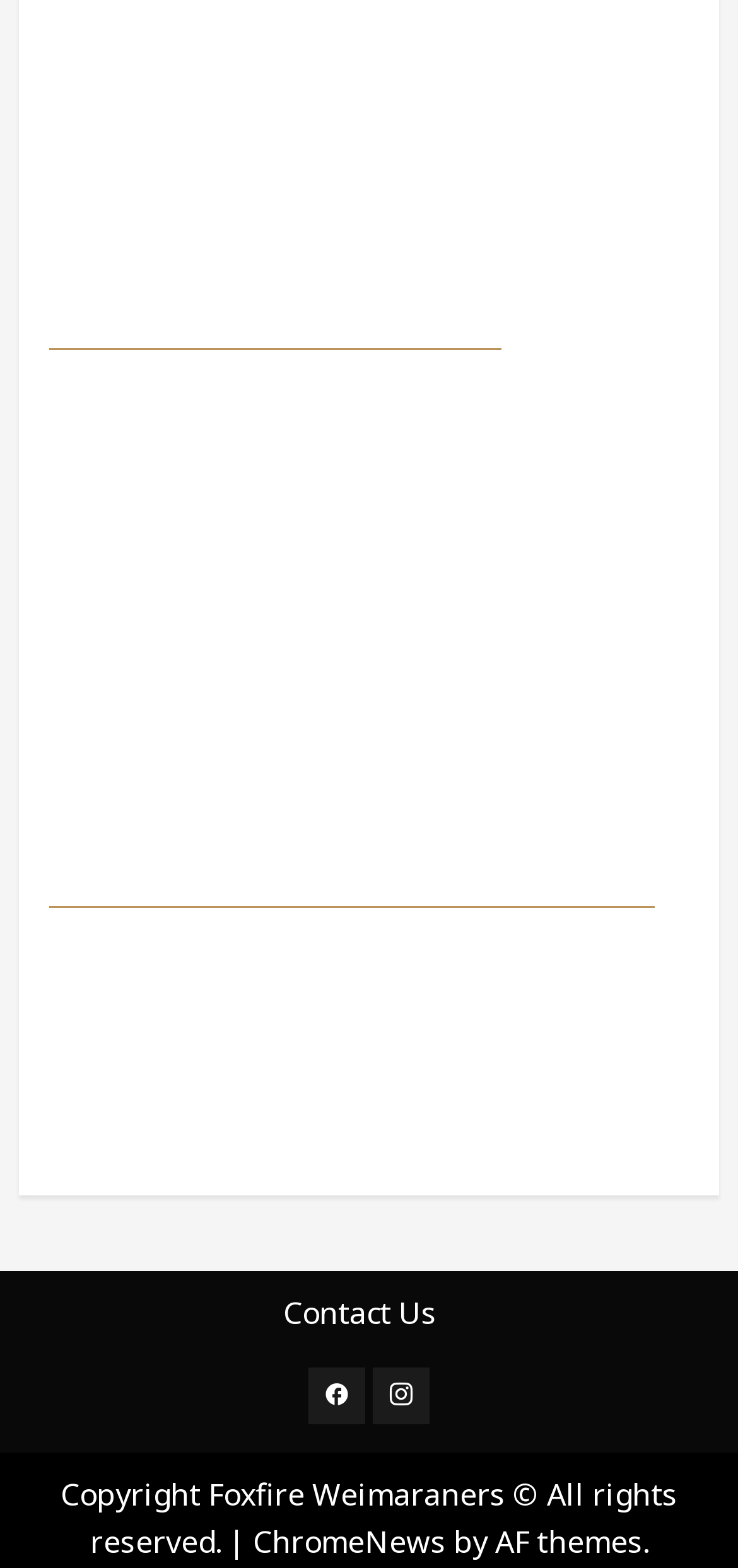Using the information in the image, give a detailed answer to the following question: How many links are there in the top section?

I looked at the top section of the page and found two links, 'brock7mos3' and 'brock7mos2', which are accompanied by images.